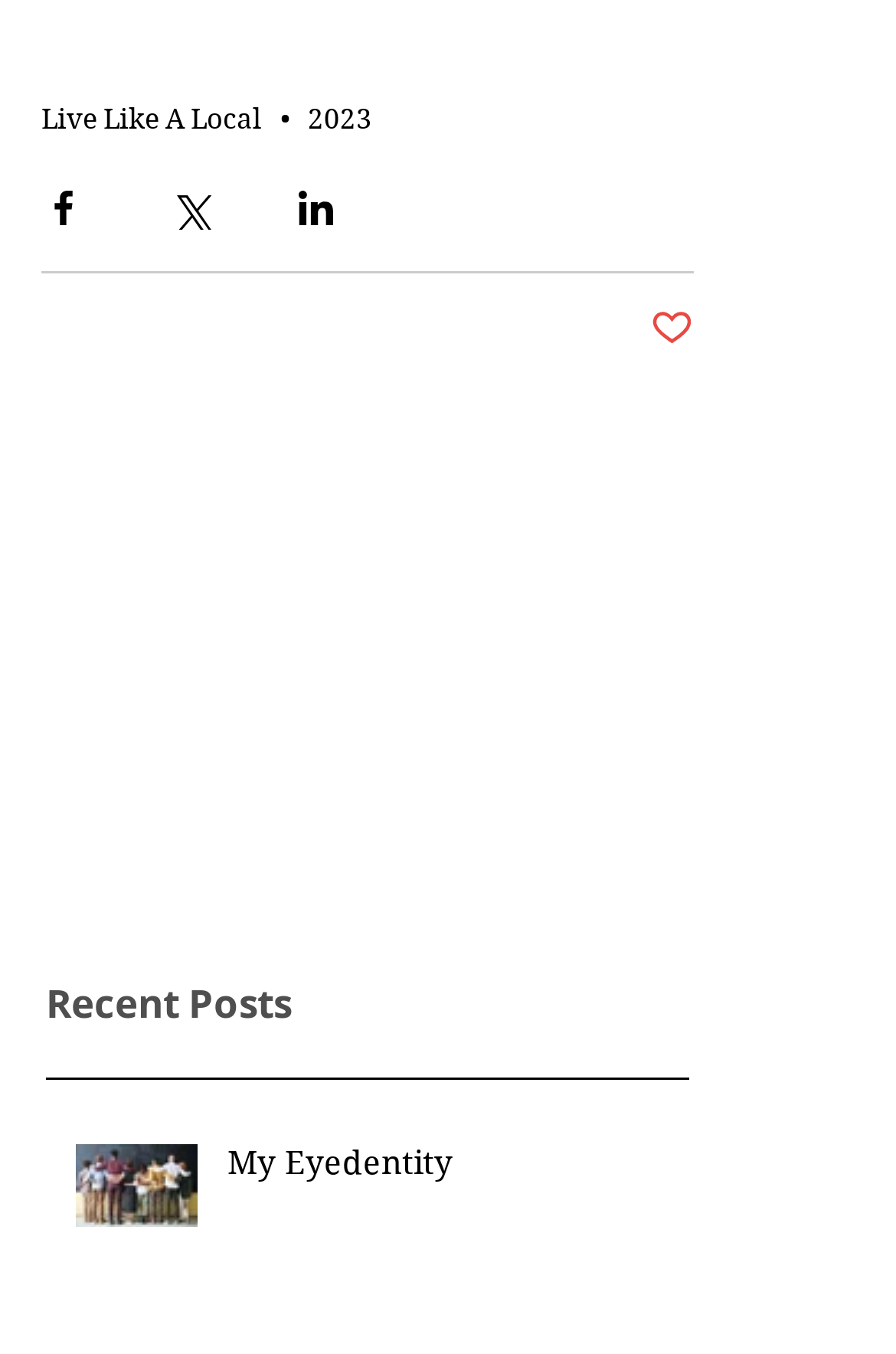Please find the bounding box coordinates of the section that needs to be clicked to achieve this instruction: "Like the post".

[0.726, 0.225, 0.774, 0.261]